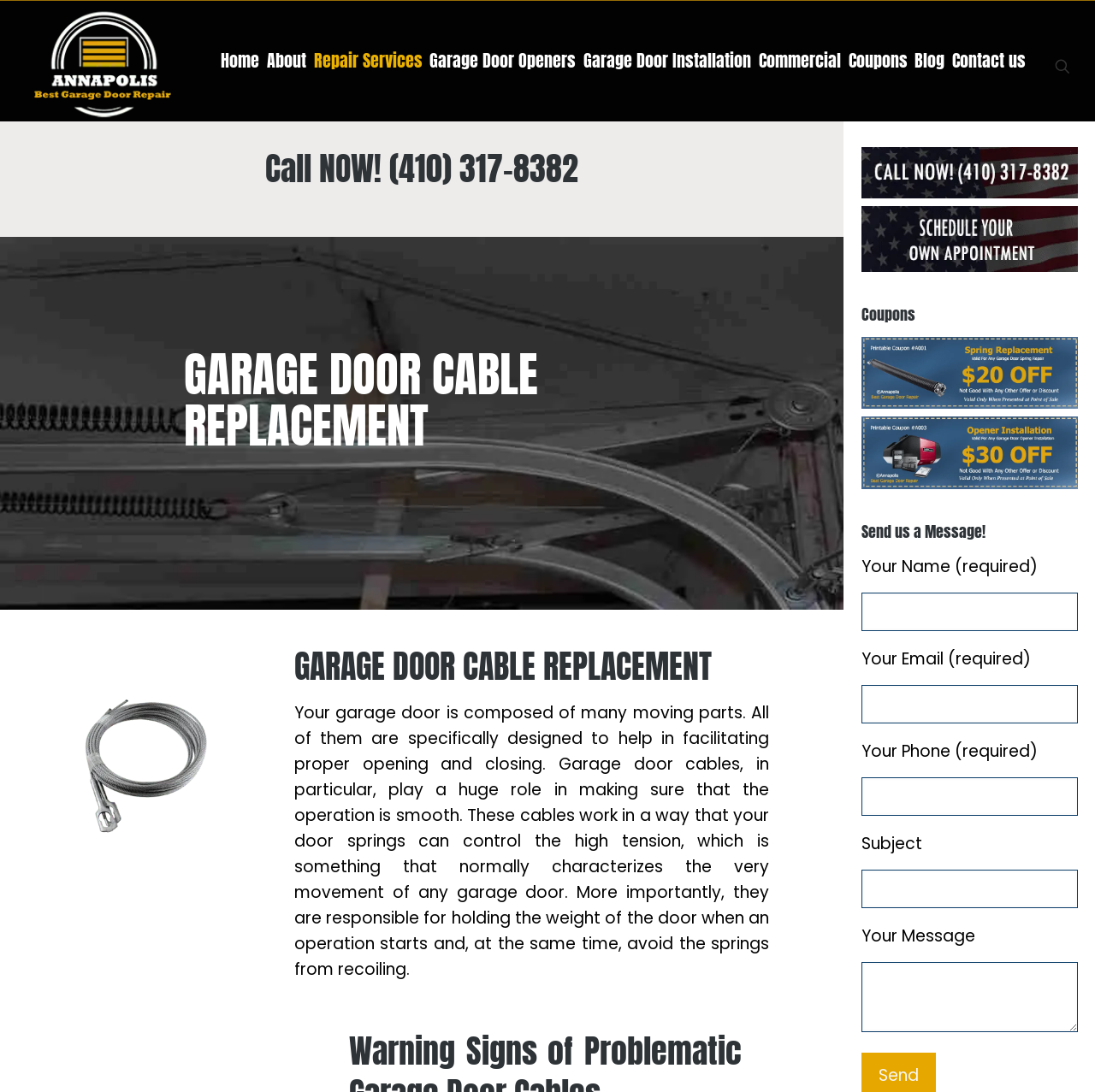Can you extract the primary headline text from the webpage?

GARAGE DOOR CABLE REPLACEMENT